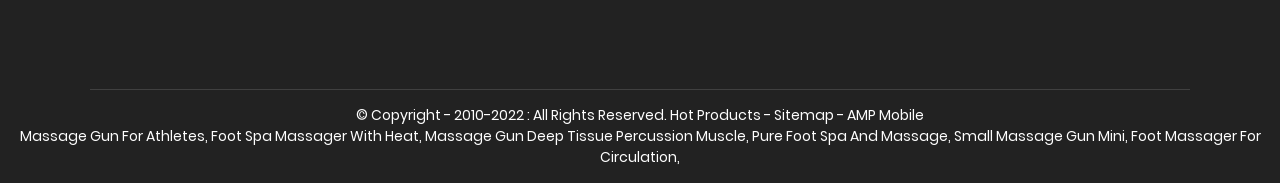Please find the bounding box coordinates (top-left x, top-left y, bottom-right x, bottom-right y) in the screenshot for the UI element described as follows: Hot Products

[0.523, 0.576, 0.595, 0.686]